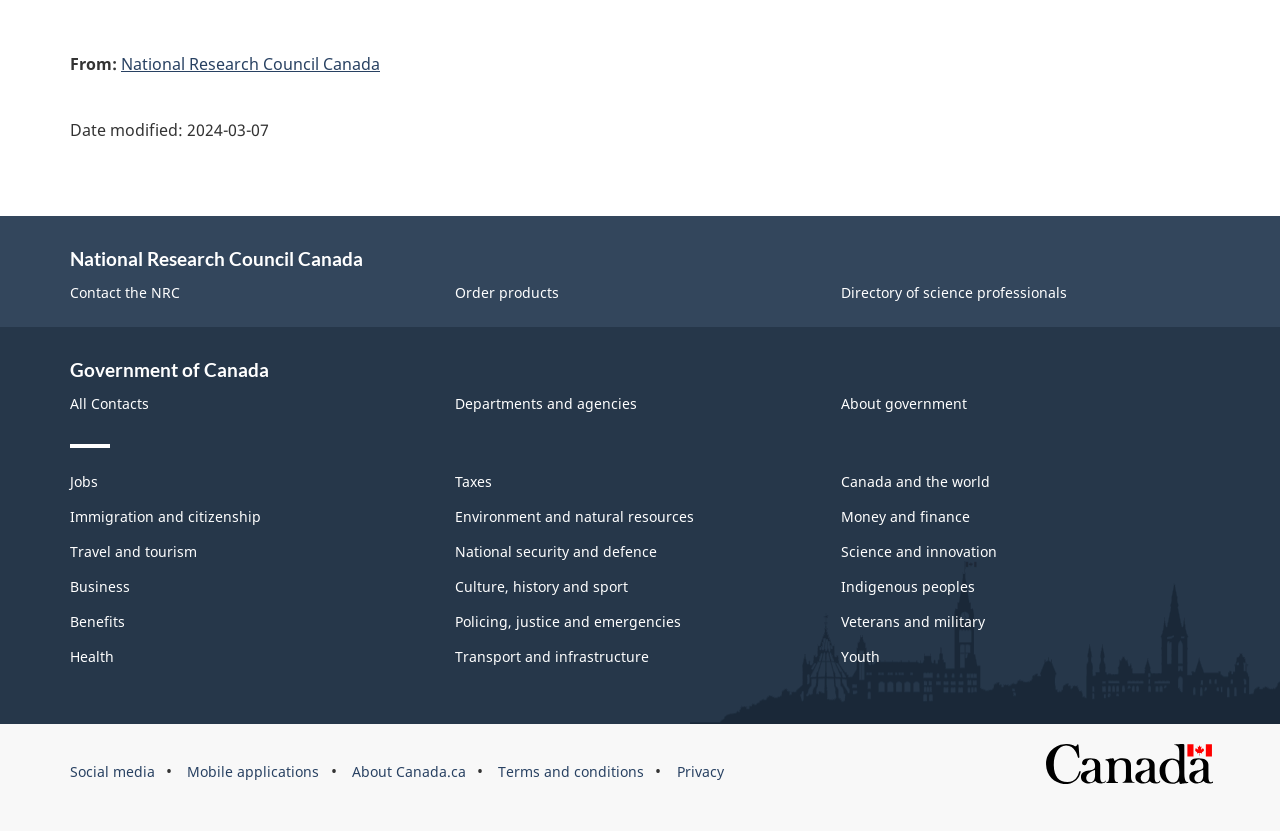How many navigation sections are there?
Your answer should be a single word or phrase derived from the screenshot.

4